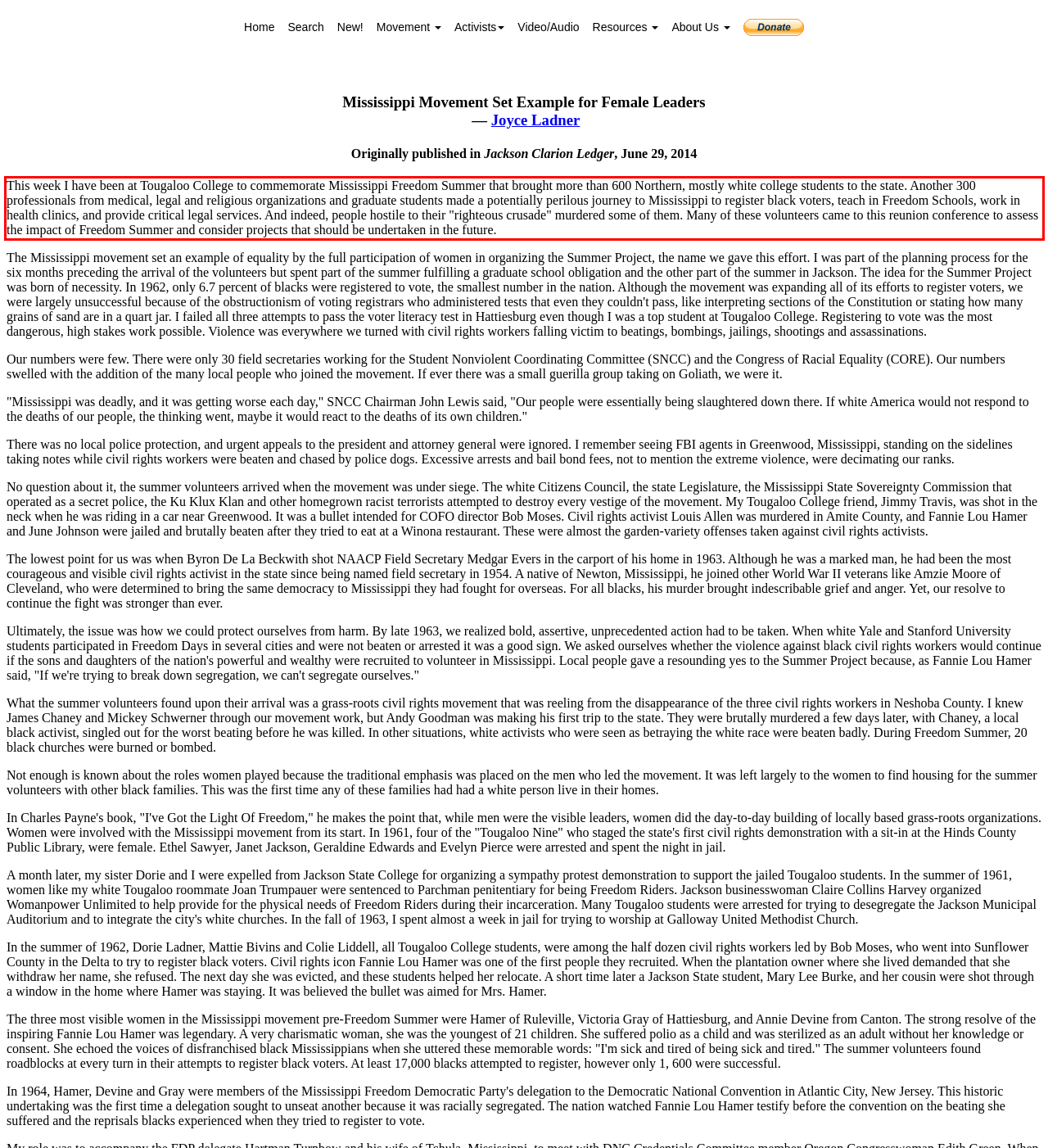You have a screenshot of a webpage with a red bounding box. Identify and extract the text content located inside the red bounding box.

This week I have been at Tougaloo College to commemorate Mississippi Freedom Summer that brought more than 600 Northern, mostly white college students to the state. Another 300 professionals from medical, legal and religious organizations and graduate students made a potentially perilous journey to Mississippi to register black voters, teach in Freedom Schools, work in health clinics, and provide critical legal services. And indeed, people hostile to their "righteous crusade" murdered some of them. Many of these volunteers came to this reunion conference to assess the impact of Freedom Summer and consider projects that should be undertaken in the future.